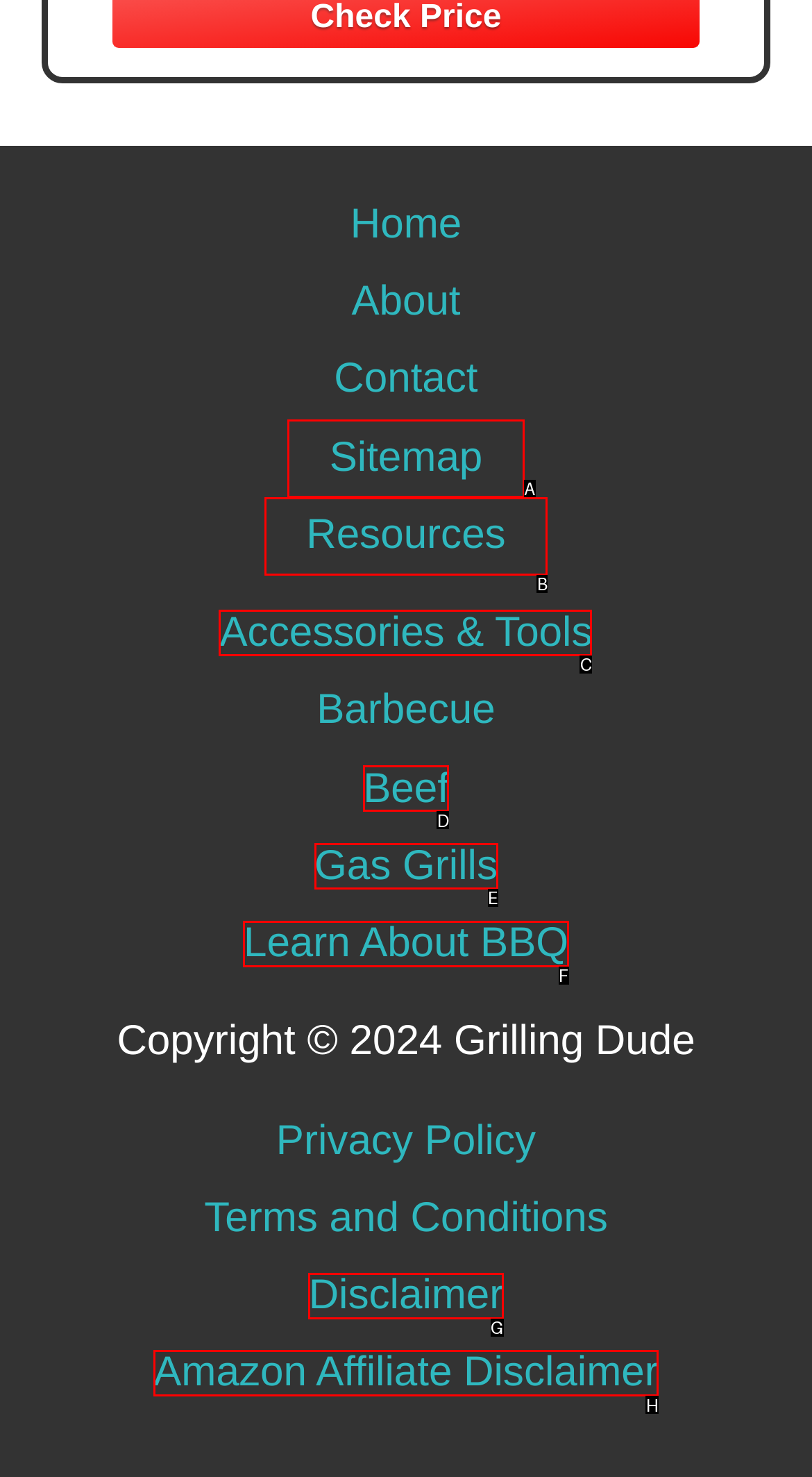Tell me which letter corresponds to the UI element that should be clicked to fulfill this instruction: View trending topics
Answer using the letter of the chosen option directly.

None